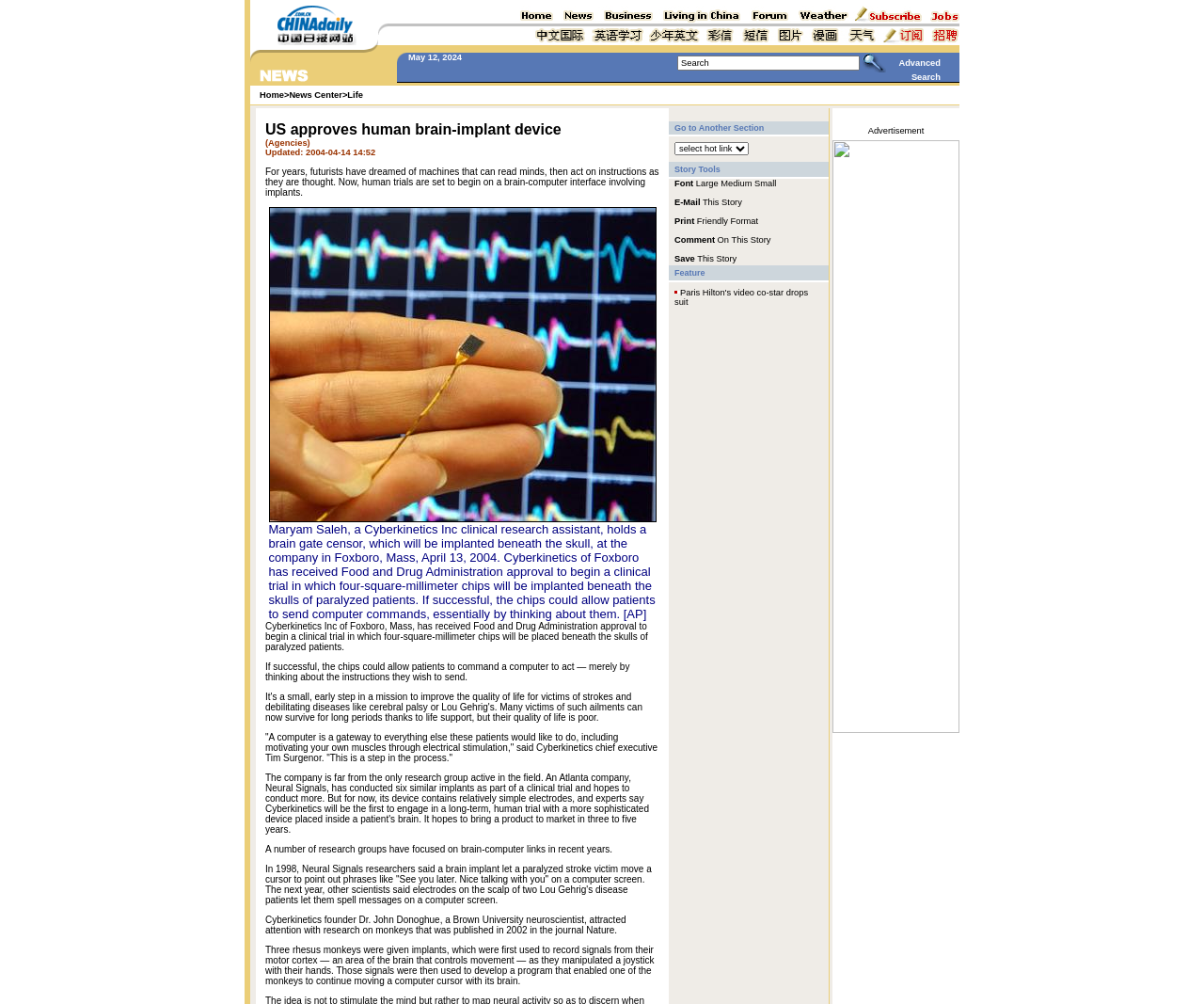Provide a thorough description of the webpage's content and layout.

The webpage is about the US approving a human brain-implant device. At the top, there is a table with two rows, each containing several cells with images. Below this table, there is a larger table with multiple rows and columns. The first row of this table contains a breadcrumb navigation menu with links to "Home", "News Center", and "Life". 

To the right of the breadcrumb menu, there is a section with multiple rows, each containing an image and some whitespace. Below this section, there is a large block of text describing the brain-implant device and its potential uses. The text is divided into several paragraphs, each discussing a different aspect of the device, such as its development, testing, and potential benefits for paralyzed patients.

On the right side of the page, there is a table with several rows, each containing a link or an image. The links are related to navigating to other sections of the website. At the bottom of the page, there is another table with several rows, each containing an image.

Overall, the webpage is focused on providing information about the brain-implant device, with a mix of text, images, and navigation links.